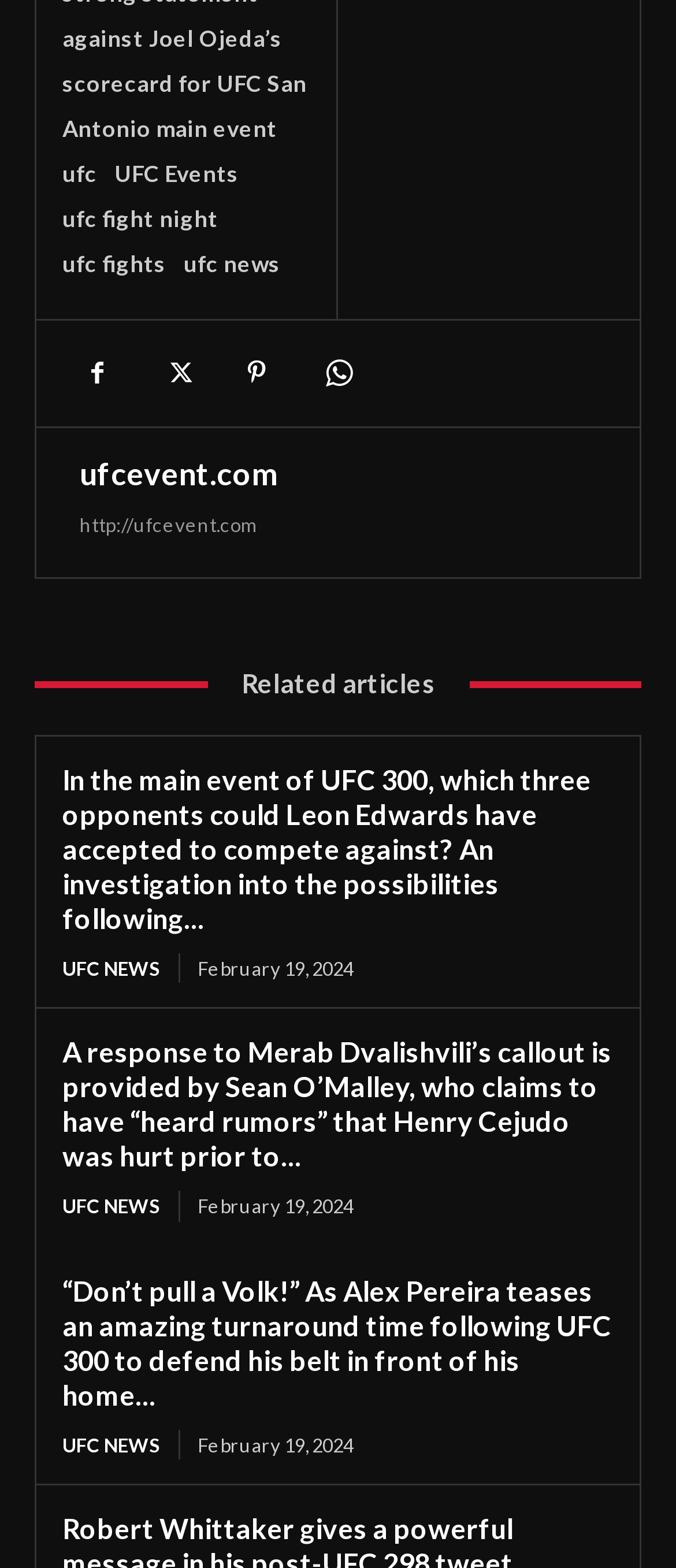What is the format of the news articles?
Respond with a short answer, either a single word or a phrase, based on the image.

Headline and summary